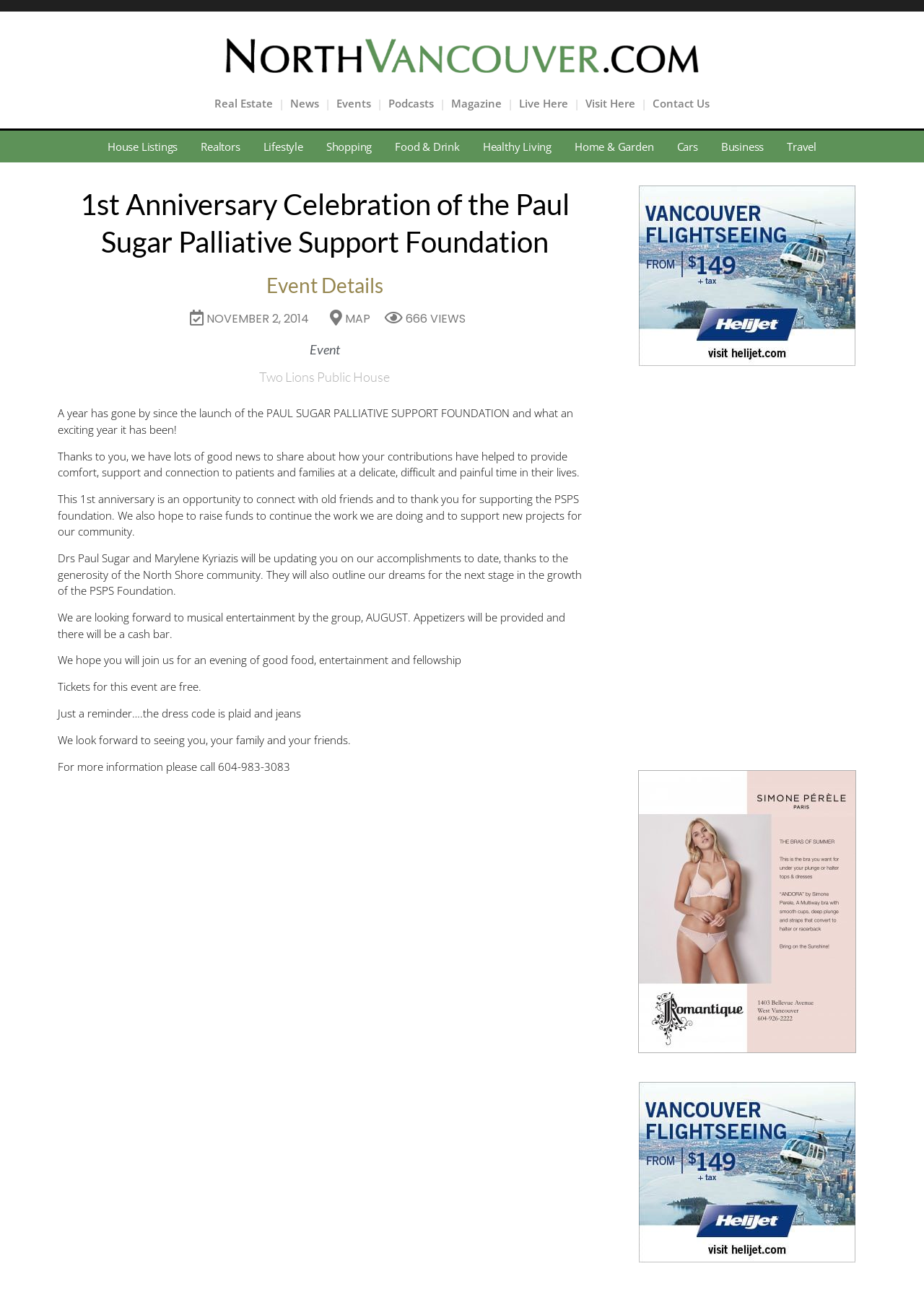Determine the bounding box coordinates of the target area to click to execute the following instruction: "Get MAP."

[0.349, 0.24, 0.401, 0.254]